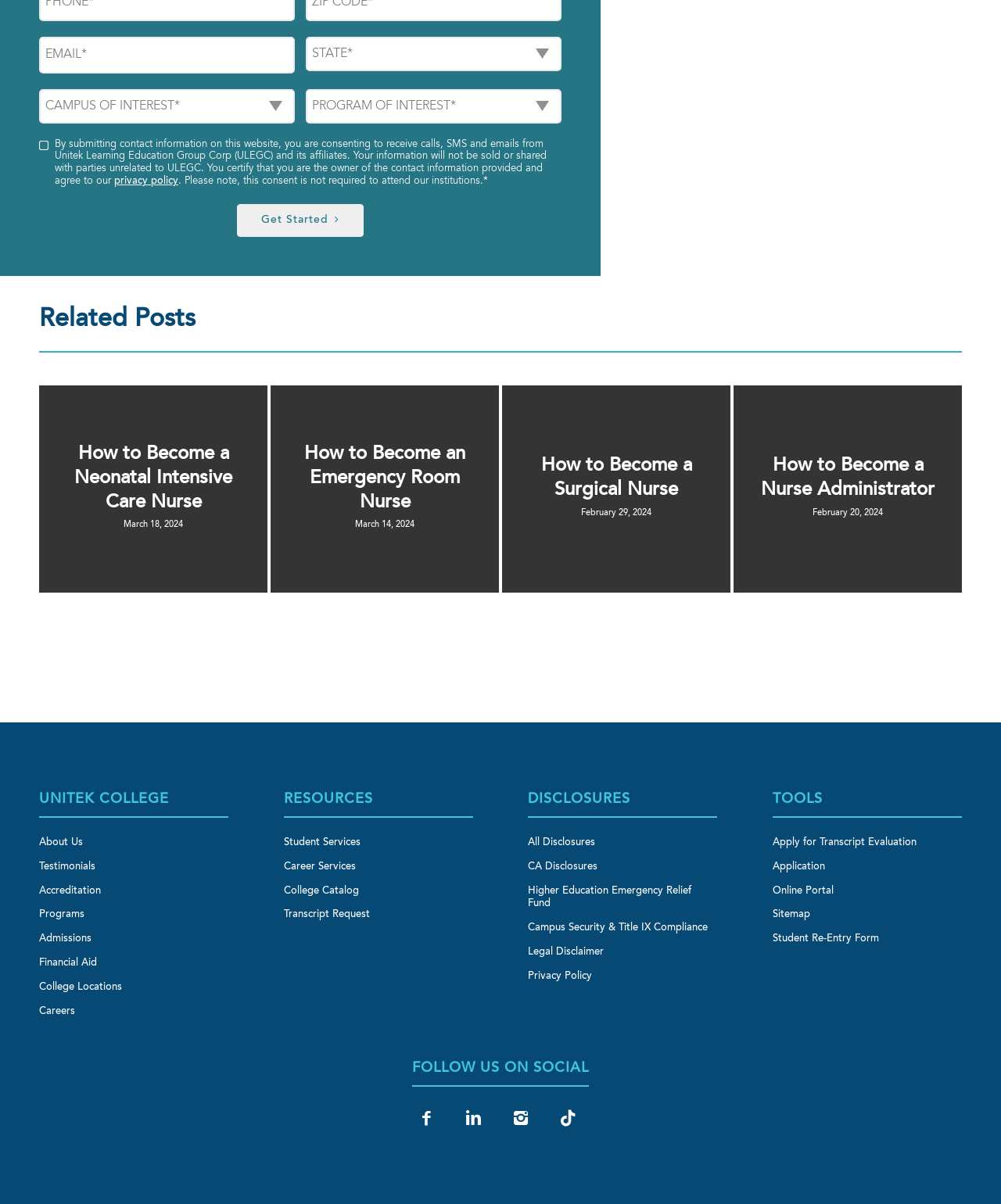Please provide a brief answer to the following inquiry using a single word or phrase:
What is the topic of the 'Related Posts' section?

Nursing careers